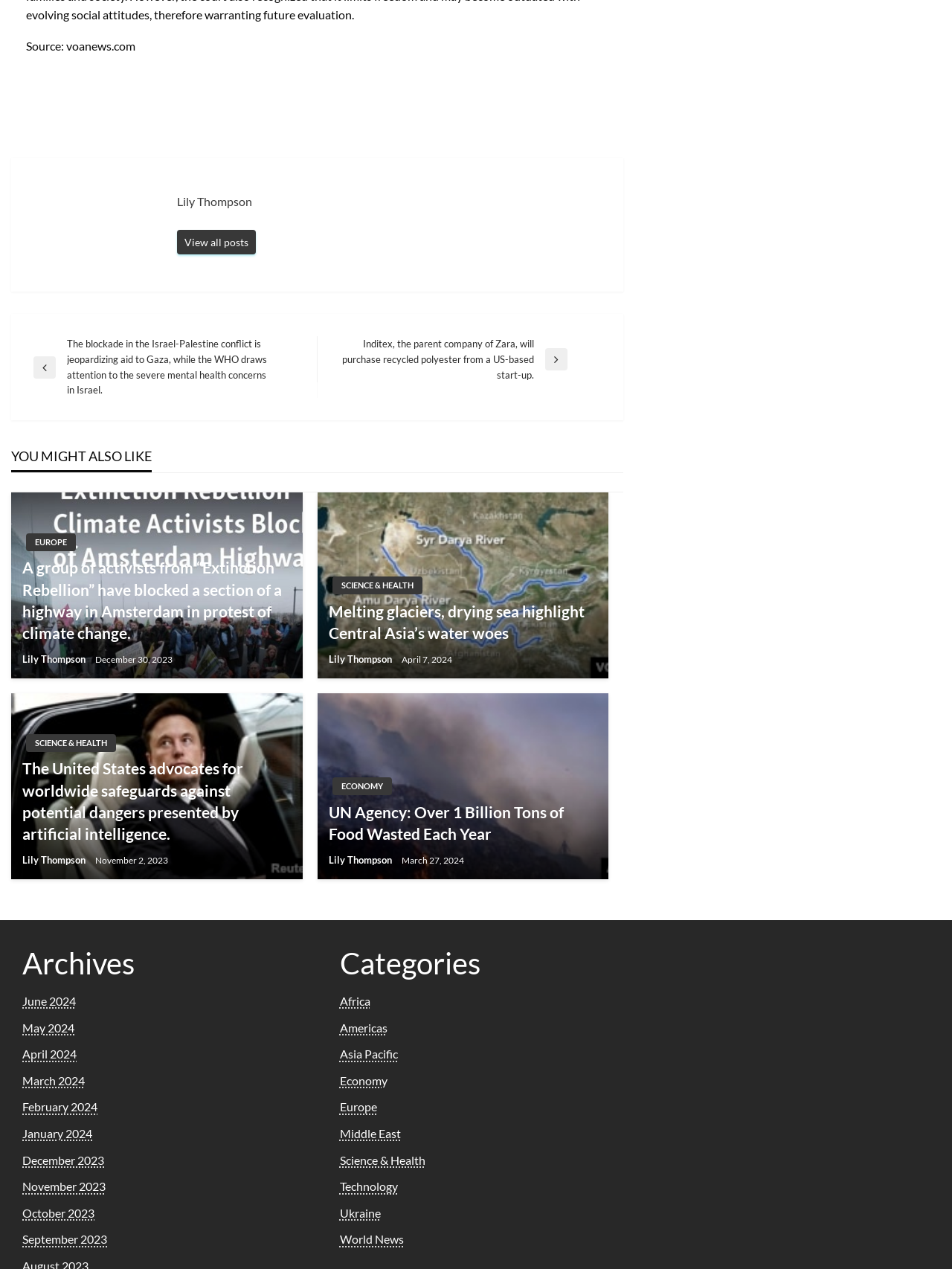Identify the bounding box coordinates of the area that should be clicked in order to complete the given instruction: "Go to the previous post". The bounding box coordinates should be four float numbers between 0 and 1, i.e., [left, top, right, bottom].

[0.035, 0.265, 0.333, 0.314]